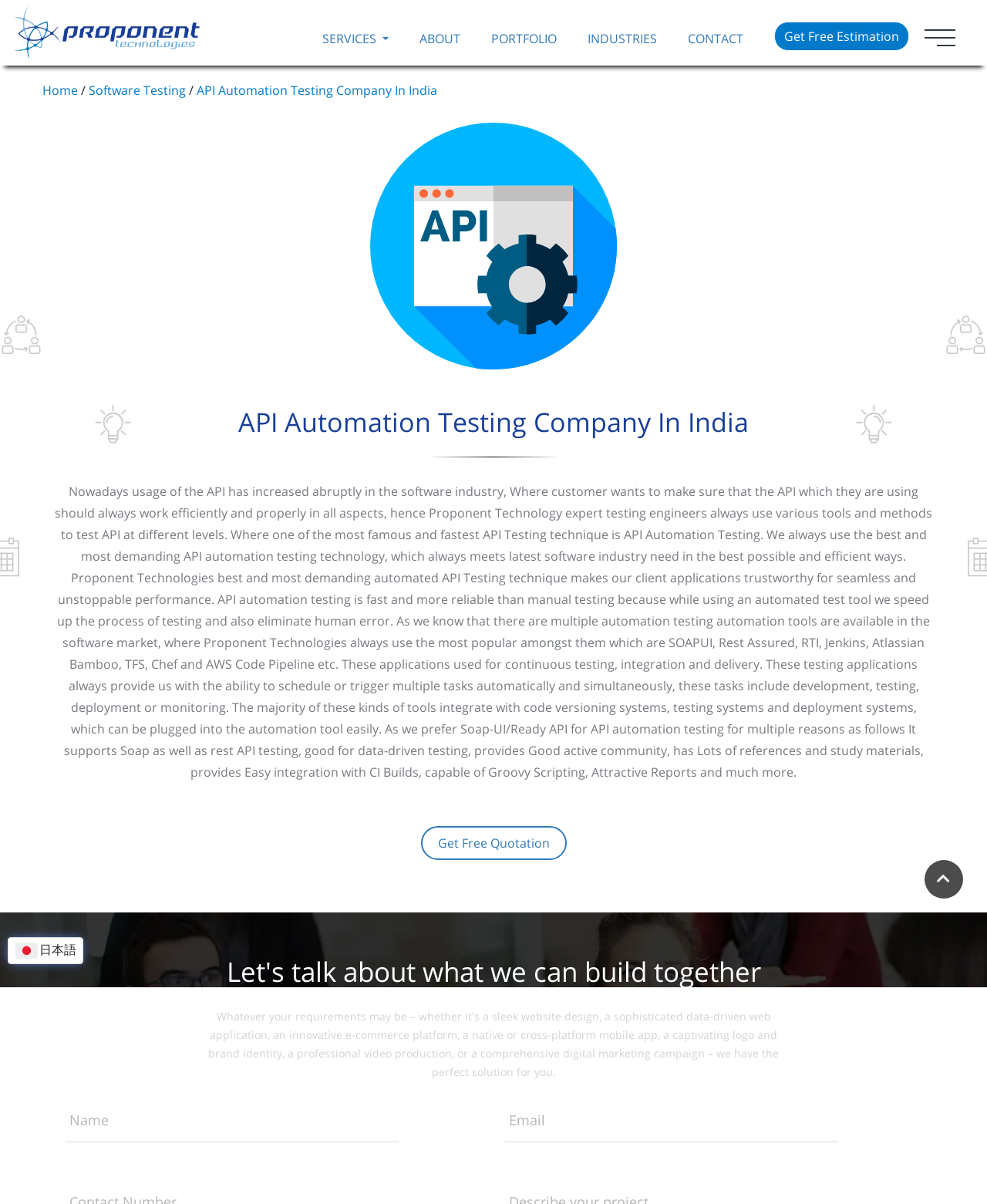Find the bounding box coordinates of the element to click in order to complete this instruction: "Click the Proponent Technologies Logo". The bounding box coordinates must be four float numbers between 0 and 1, denoted as [left, top, right, bottom].

[0.012, 0.019, 0.204, 0.033]